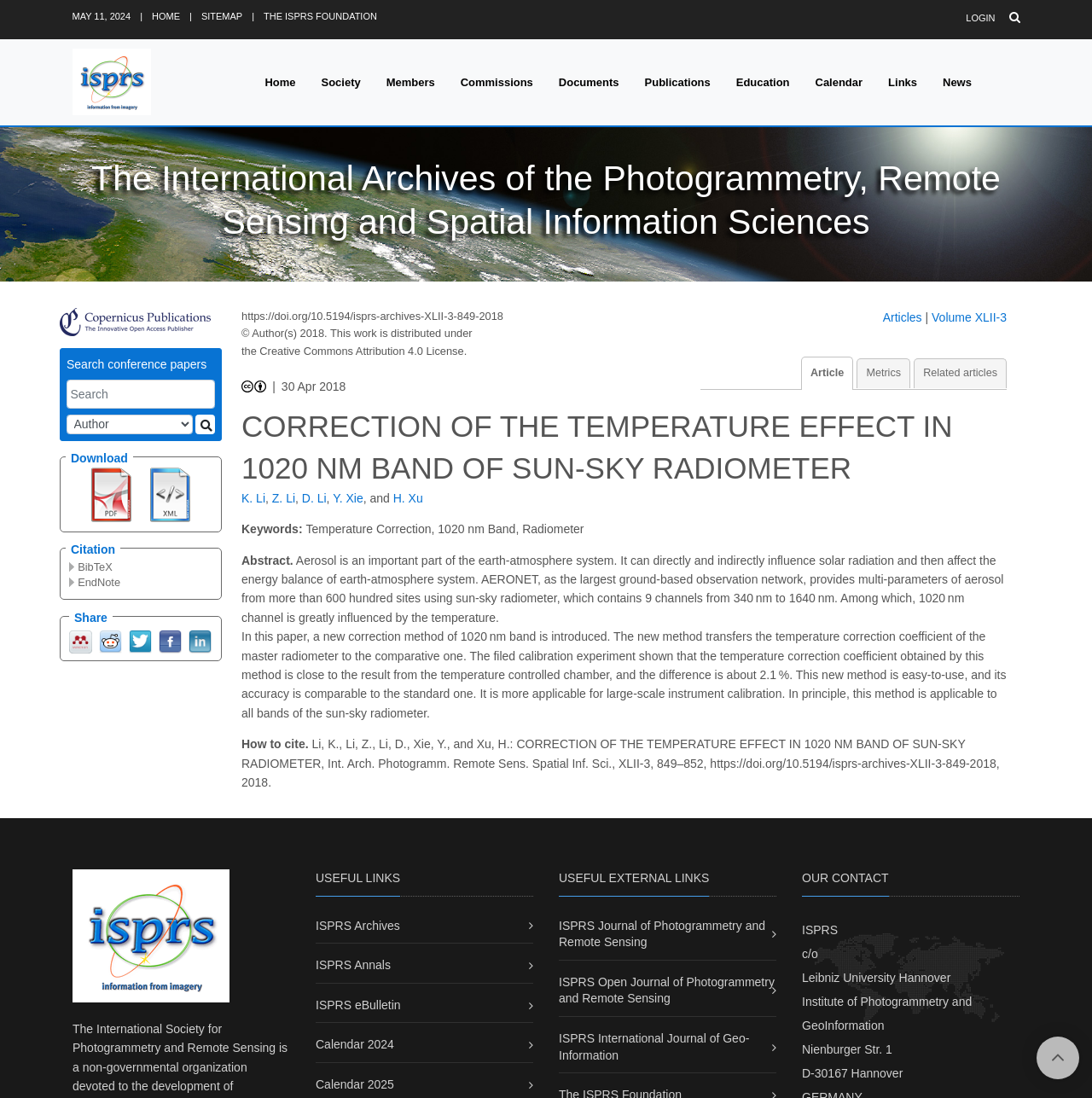How many authors are listed for the article?
Refer to the image and provide a one-word or short phrase answer.

5